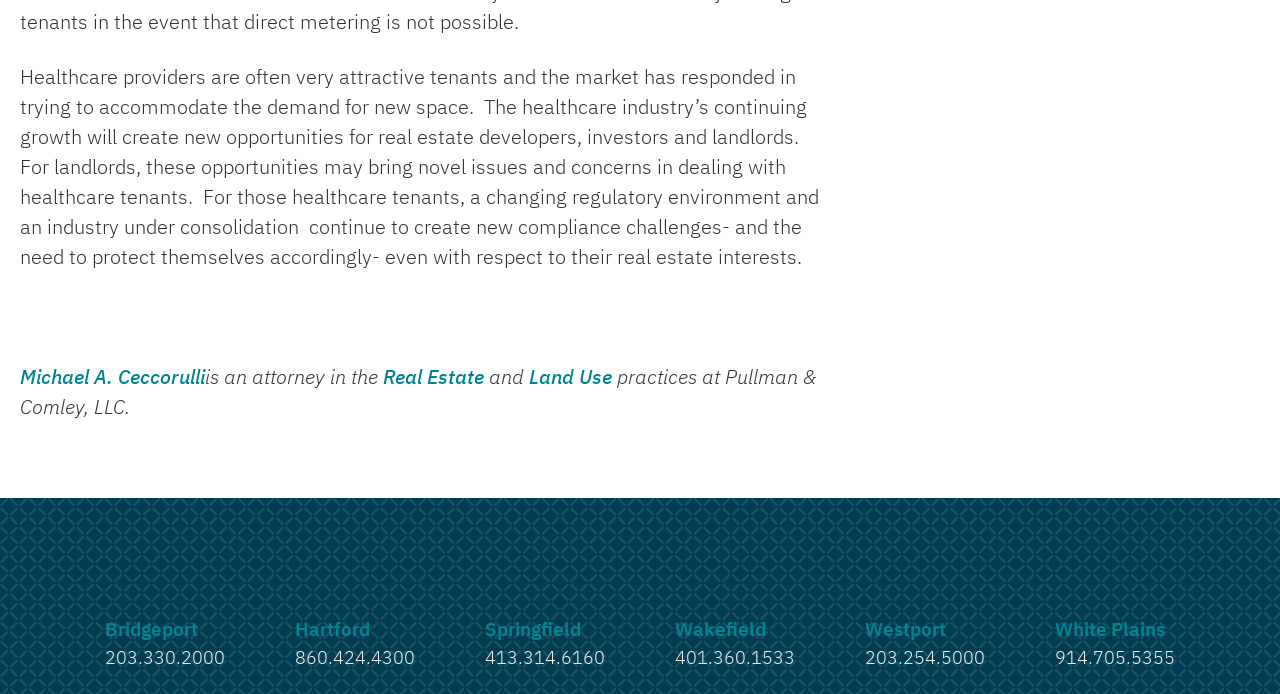Provide a short answer using a single word or phrase for the following question: 
How many office locations are listed?

7